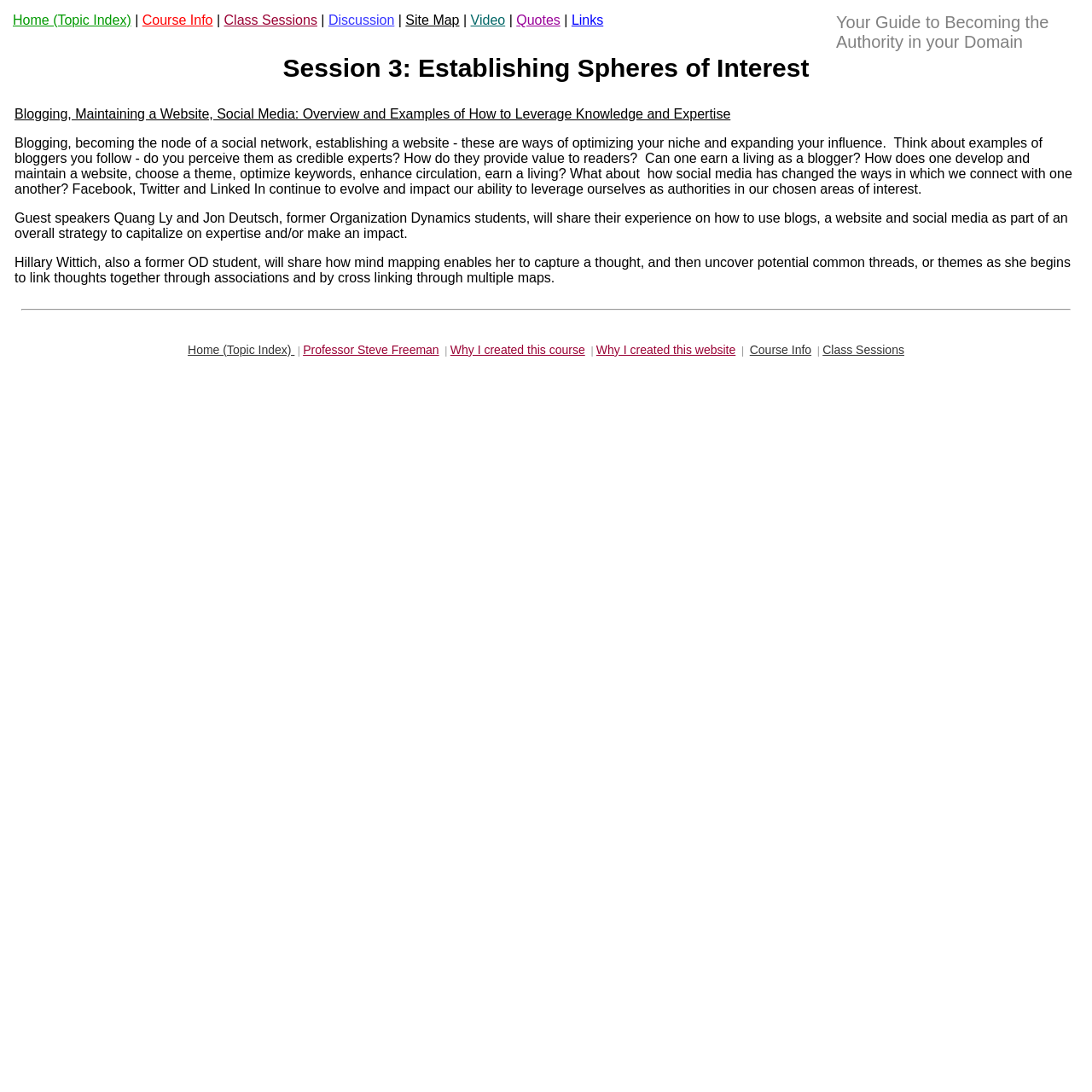Convey a detailed summary of the webpage, mentioning all key elements.

The webpage is about Session 3 of a course, "Establishing Spheres of Interest". At the top, there is a heading that reads "Your Guide to Becoming the Authority in your Domain". Below this heading, there is a navigation menu with links to "Home (Topic Index)", "Course Info", "Class Sessions", "Discussion", "Site Map", "Video", "Quotes", and "Links". These links are separated by vertical lines.

Further down, there is another heading that reads "Session 3: Establishing Spheres of Interest". Below this heading, there is a block of text that discusses the importance of blogging, maintaining a website, and using social media to establish oneself as an expert in a particular field. The text also mentions the potential to earn a living as a blogger and how social media has changed the way we connect with each other.

Following this text, there are three paragraphs that introduce guest speakers who will share their experiences on using blogs, websites, and social media to capitalize on their expertise. The speakers are Quang Ly, Jon Deutsch, and Hillary Wittich, all former students of the Organization Dynamics course.

Below these paragraphs, there is a horizontal separator line. Underneath the separator, there is another navigation menu with links to "Home (Topic Index)", "Professor Steve Freeman", "Why I created this course", "Why I created this website", "Course Info", and "Class Sessions". These links are also separated by vertical lines.